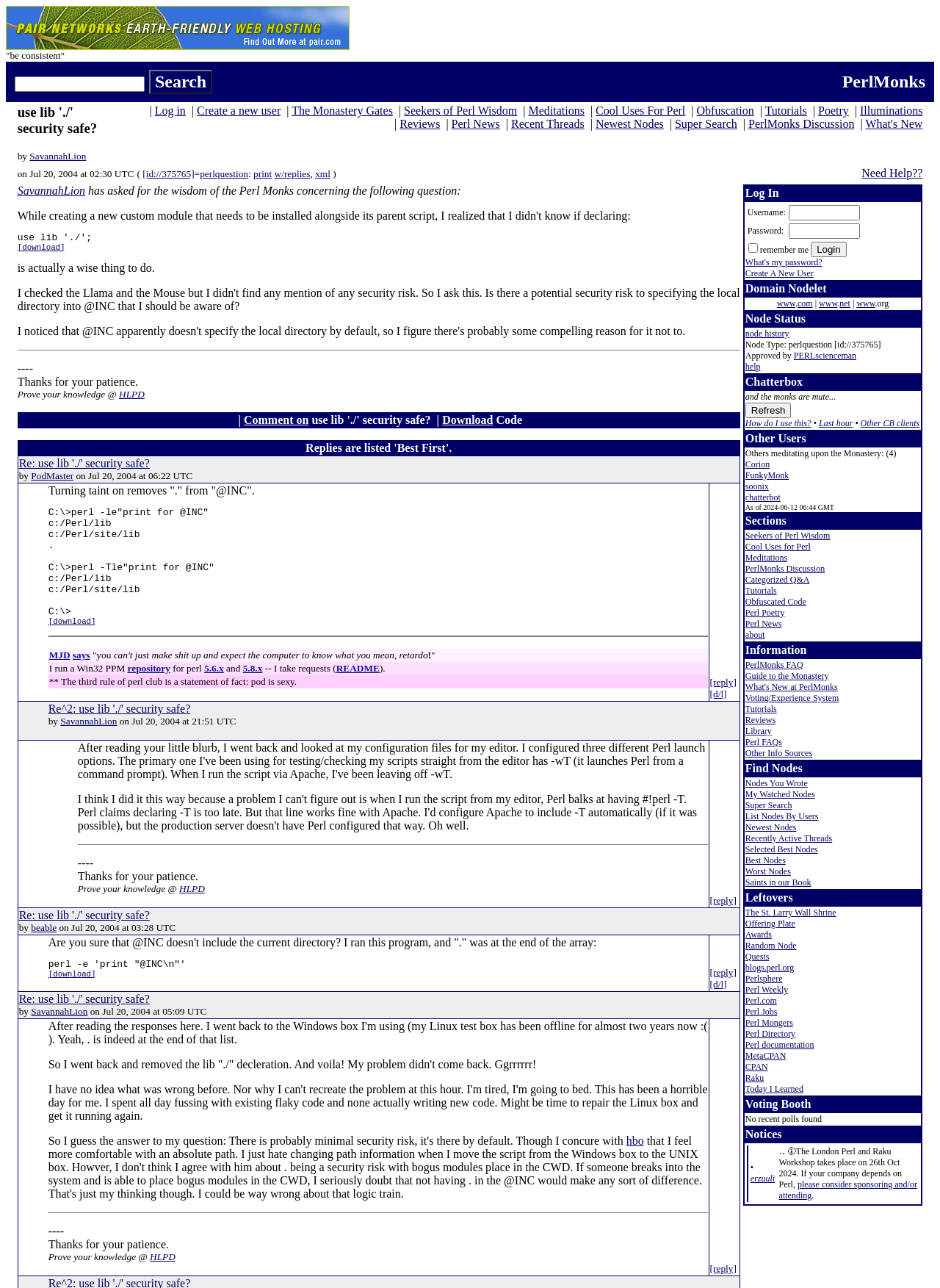Locate the bounding box coordinates of the clickable area to execute the instruction: "Log in". Provide the coordinates as four float numbers between 0 and 1, represented as [left, top, right, bottom].

[0.165, 0.081, 0.198, 0.091]